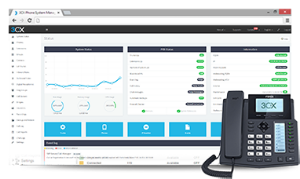What is the mission of 3CX according to the caption?
Please provide a single word or phrase as your answer based on the screenshot.

Providing an affordable, user-friendly PBX system